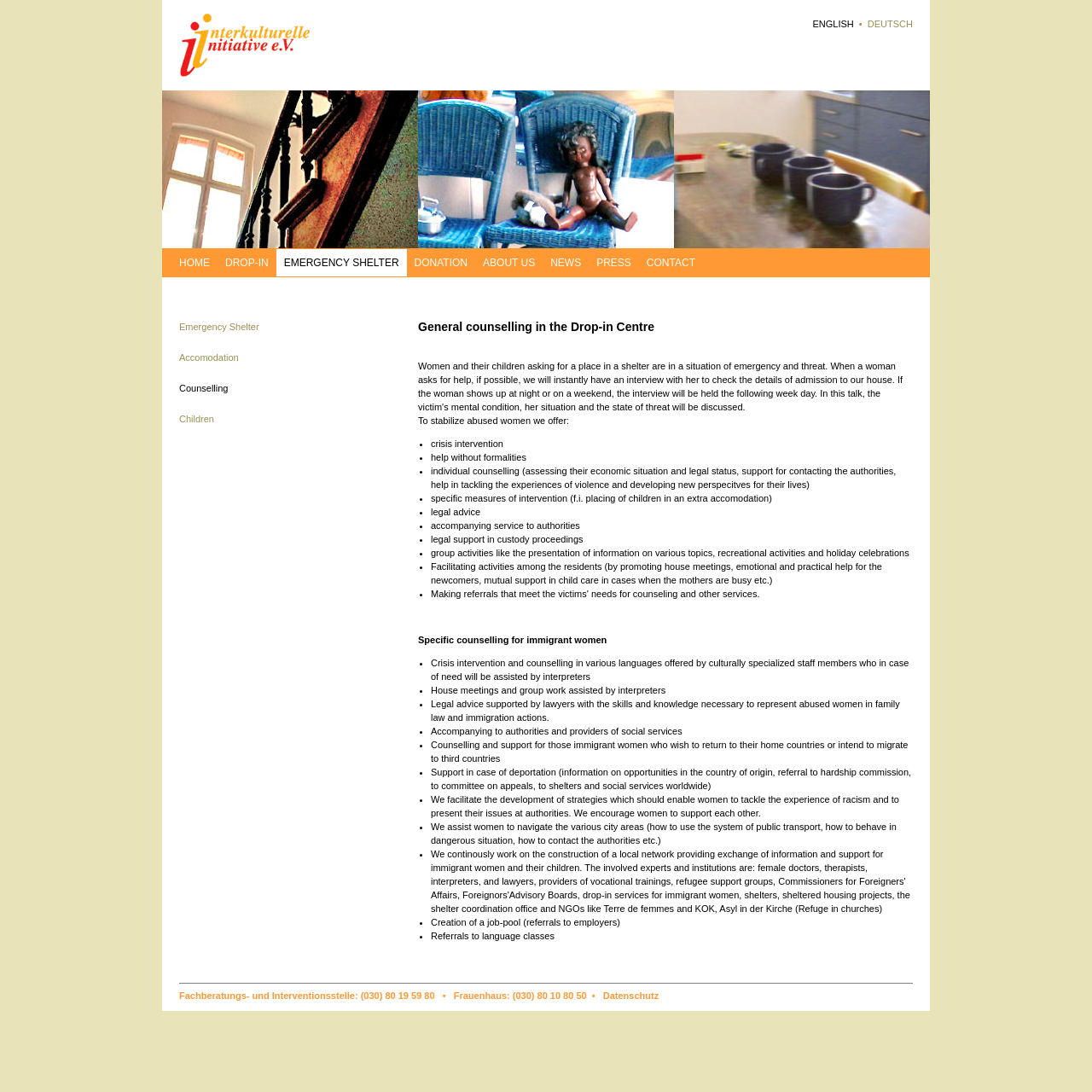Determine the bounding box coordinates of the area to click in order to meet this instruction: "Learn about emergency shelter".

[0.164, 0.293, 0.32, 0.305]